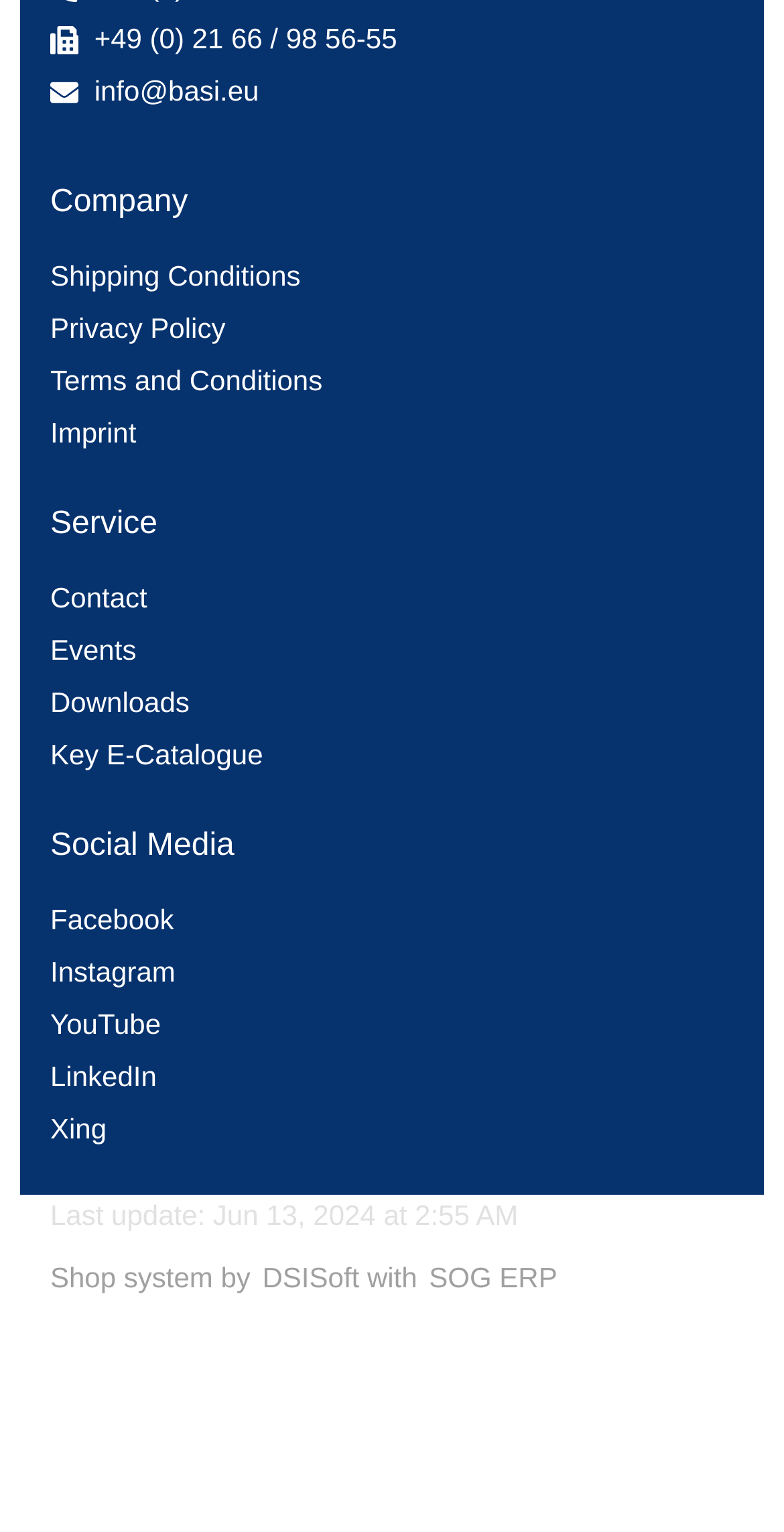What is the email address on the webpage?
Using the image as a reference, answer the question in detail.

I found the email address by looking at the StaticText element with the bounding box coordinates [0.12, 0.049, 0.33, 0.07], which contains the text 'info@basi.eu'.